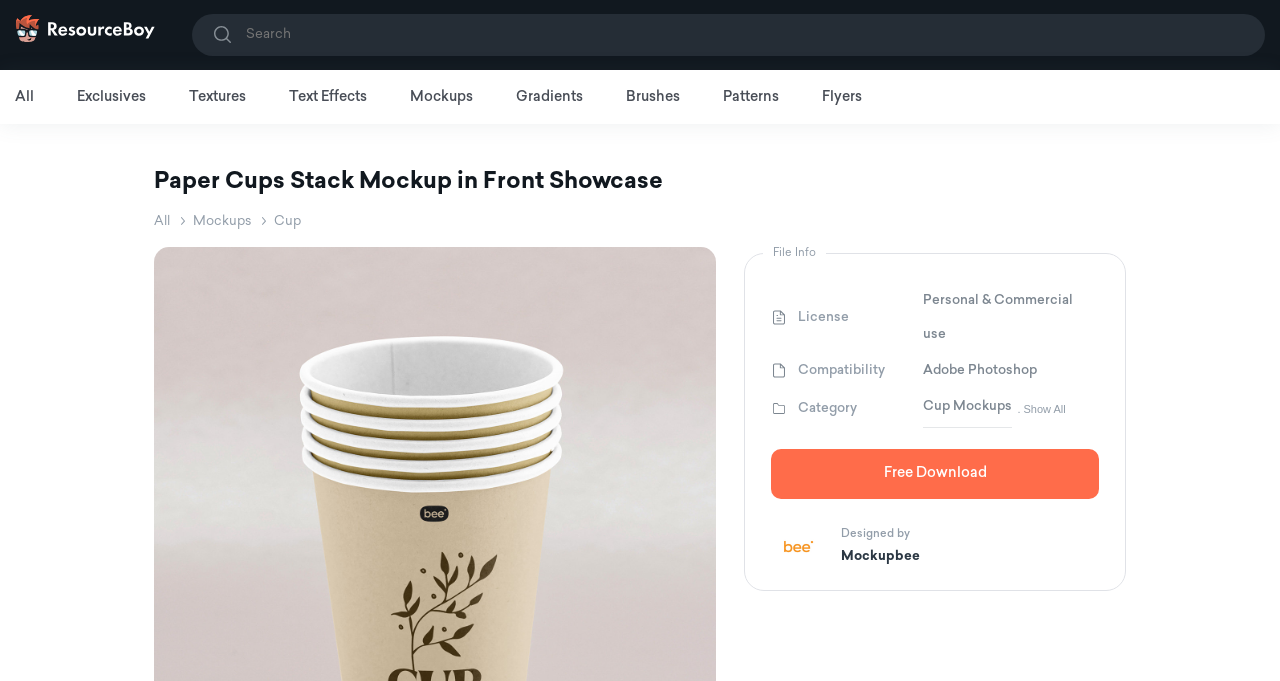Identify the bounding box coordinates of the clickable region necessary to fulfill the following instruction: "Browse all resources". The bounding box coordinates should be four float numbers between 0 and 1, i.e., [left, top, right, bottom].

[0.012, 0.102, 0.027, 0.181]